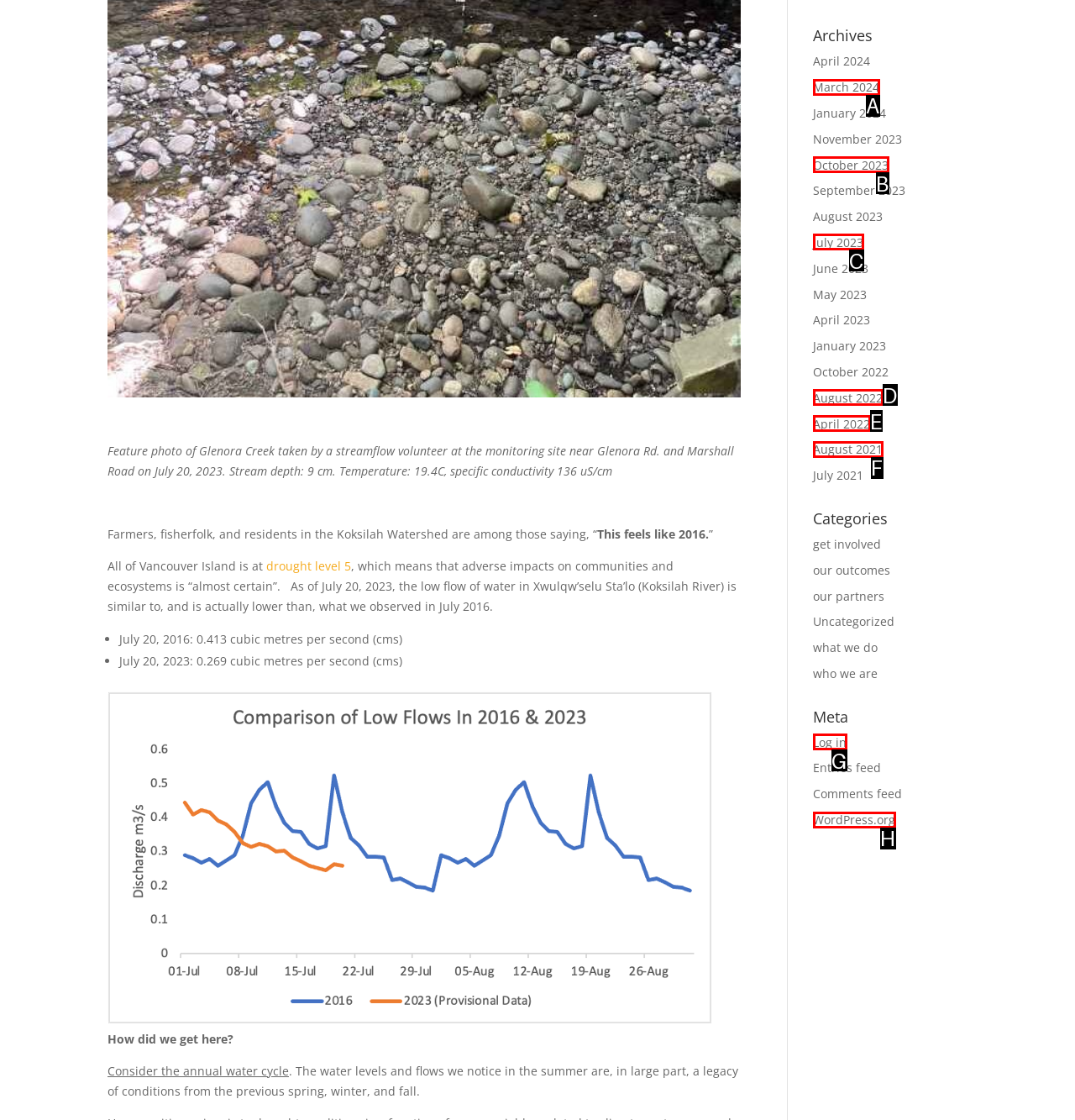Find the option that aligns with: WordPress.org
Provide the letter of the corresponding option.

H